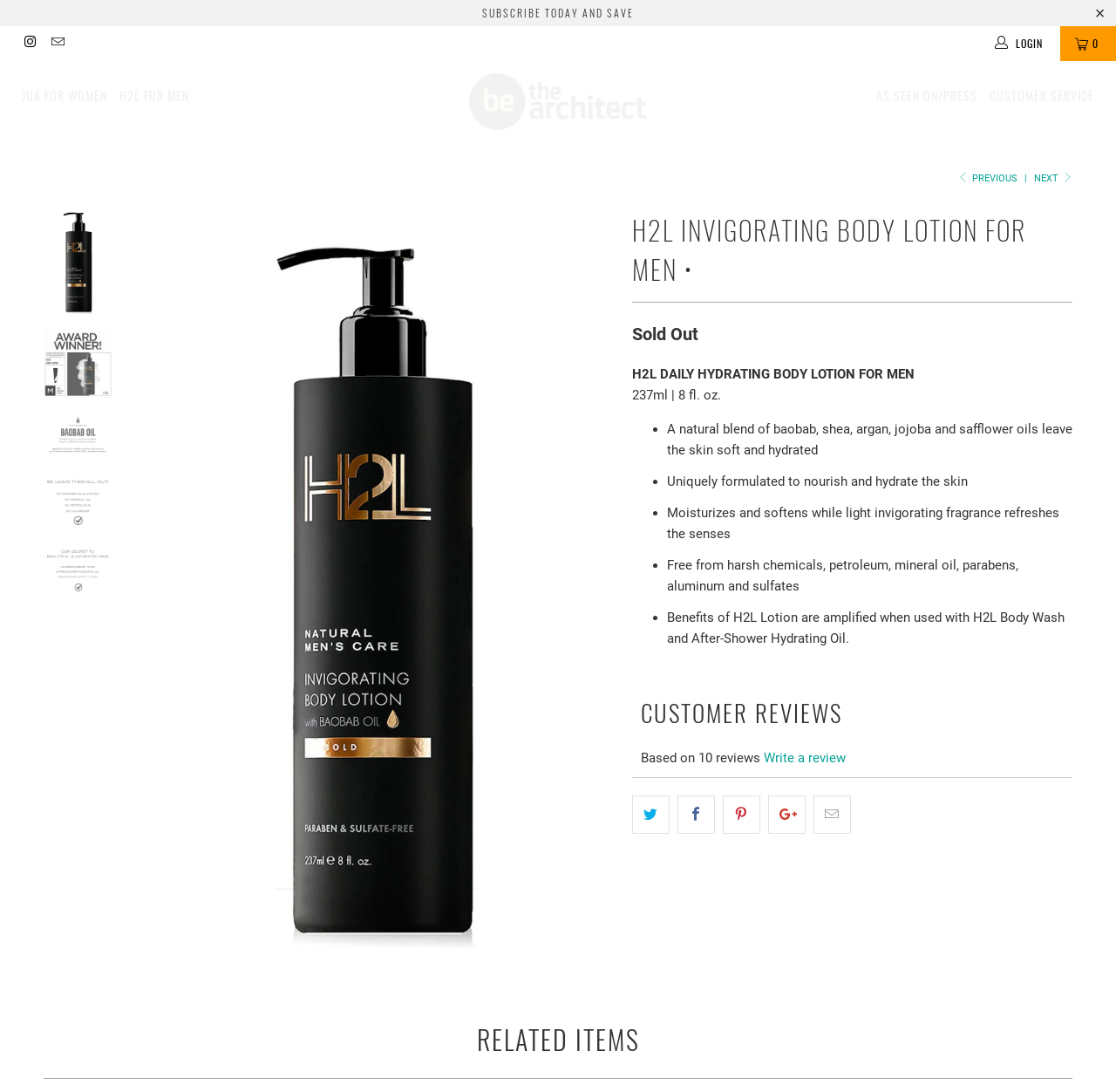Determine the main heading text of the webpage.

H2L INVIGORATING BODY LOTION FOR MEN •